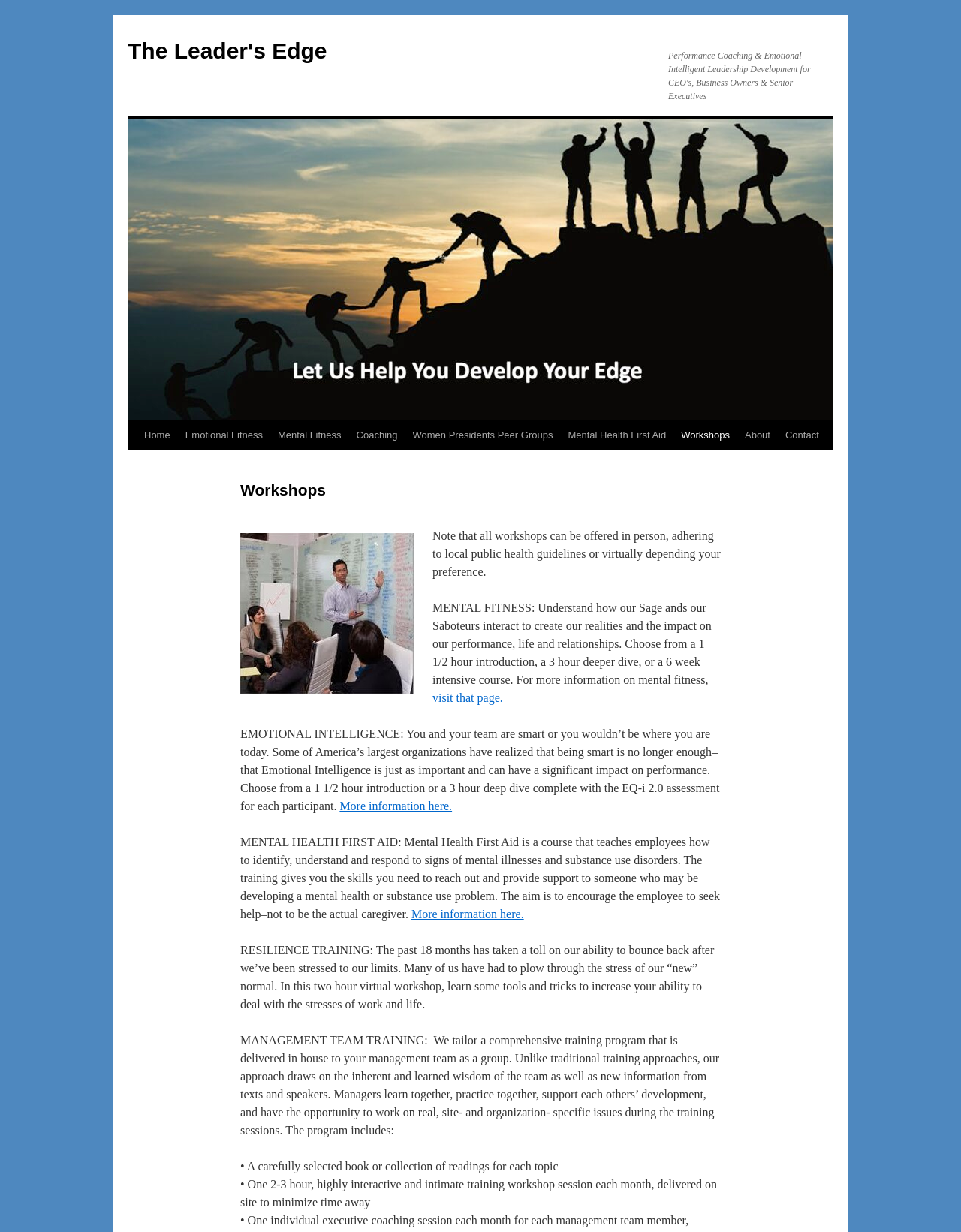How many hours is the Resilience Training workshop? Look at the image and give a one-word or short phrase answer.

Two hours